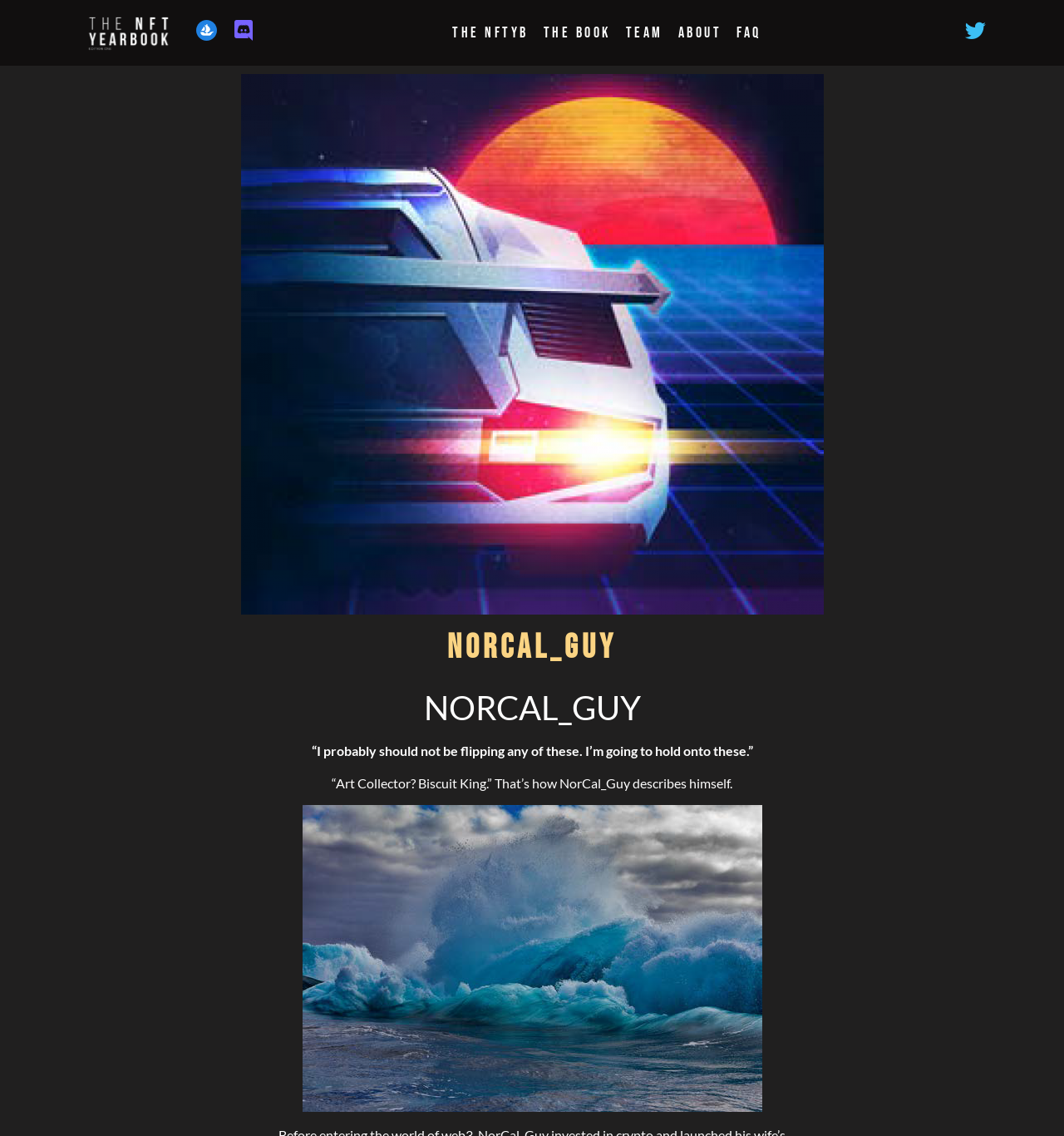What is the quote mentioned on the webpage?
Please provide a comprehensive answer based on the contents of the image.

The quote can be found in element [149], which is a StaticText element with the given quote.